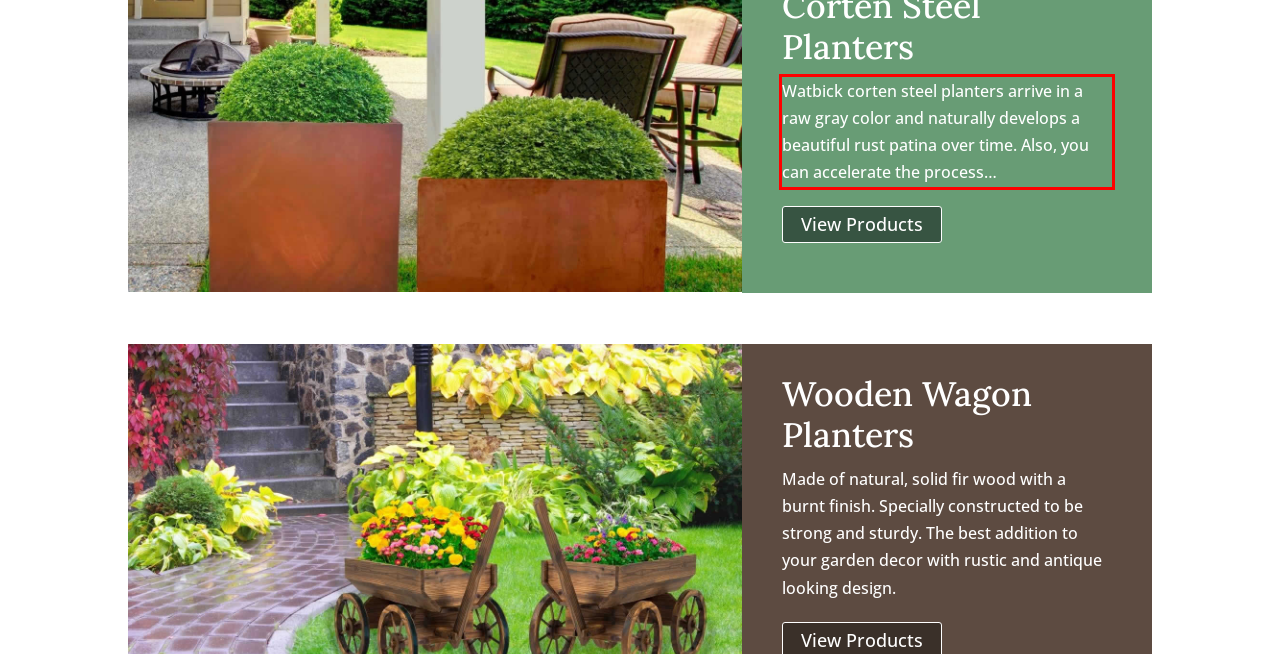Using the provided screenshot, read and generate the text content within the red-bordered area.

Watbick corten steel planters arrive in a raw gray color and naturally develops a beautiful rust patina over time. Also, you can accelerate the process…